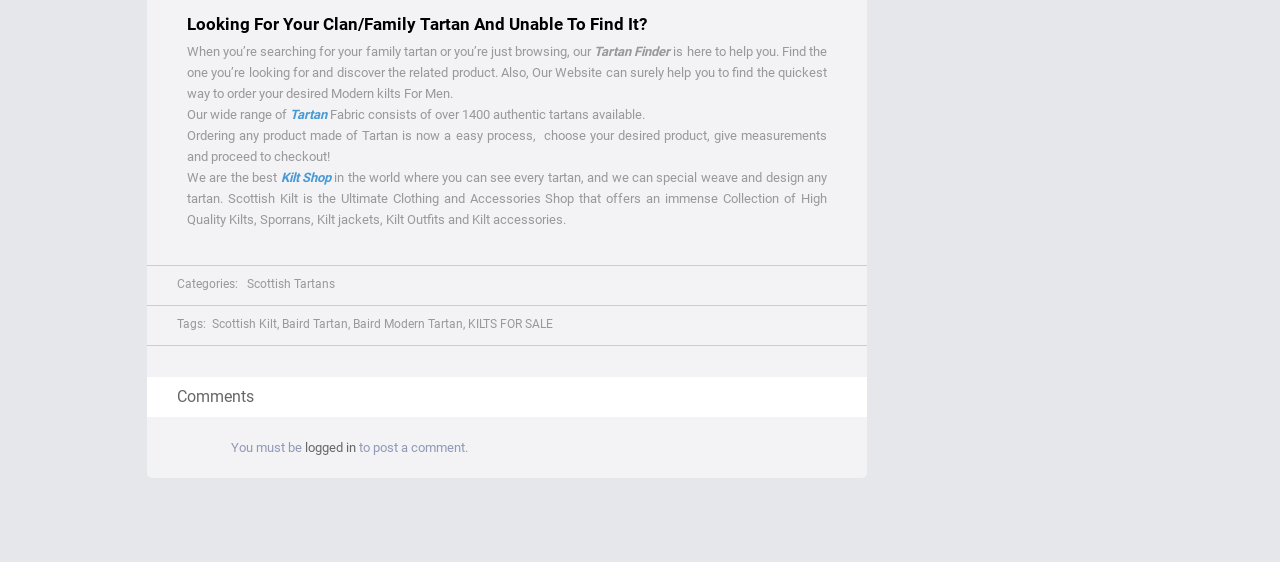What type of products can be ordered from the website?
Refer to the image and offer an in-depth and detailed answer to the question.

The webpage mentions that users can order kilts and accessories, such as Modern kilts For Men, Sporrans, Kilt jackets, Kilt Outfits, and Kilt accessories, as stated in the text describing the website's capabilities.